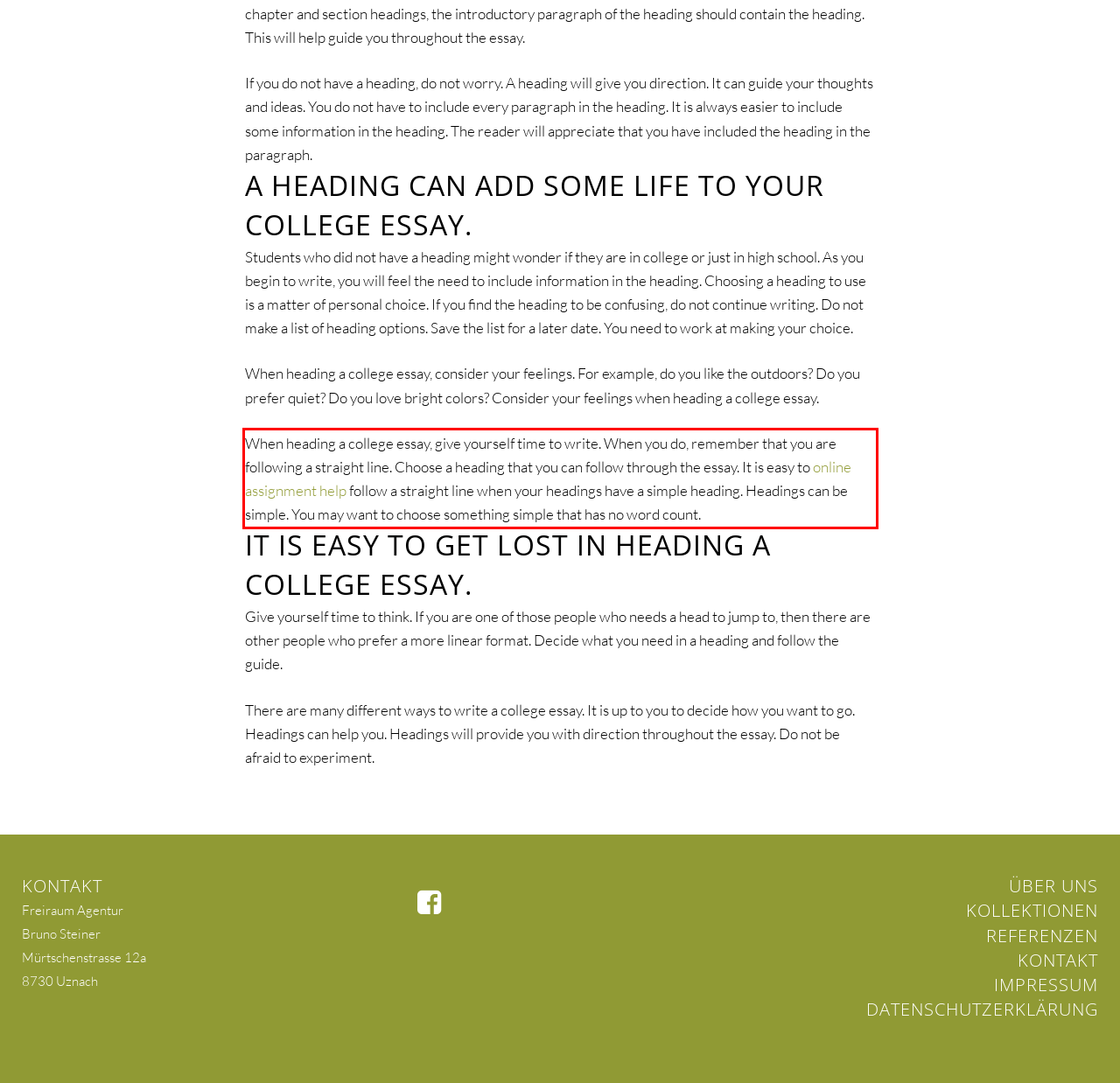Analyze the screenshot of the webpage and extract the text from the UI element that is inside the red bounding box.

When heading a college essay, give yourself time to write. When you do, remember that you are following a straight line. Choose a heading that you can follow through the essay. It is easy to online assignment help follow a straight line when your headings have a simple heading. Headings can be simple. You may want to choose something simple that has no word count.